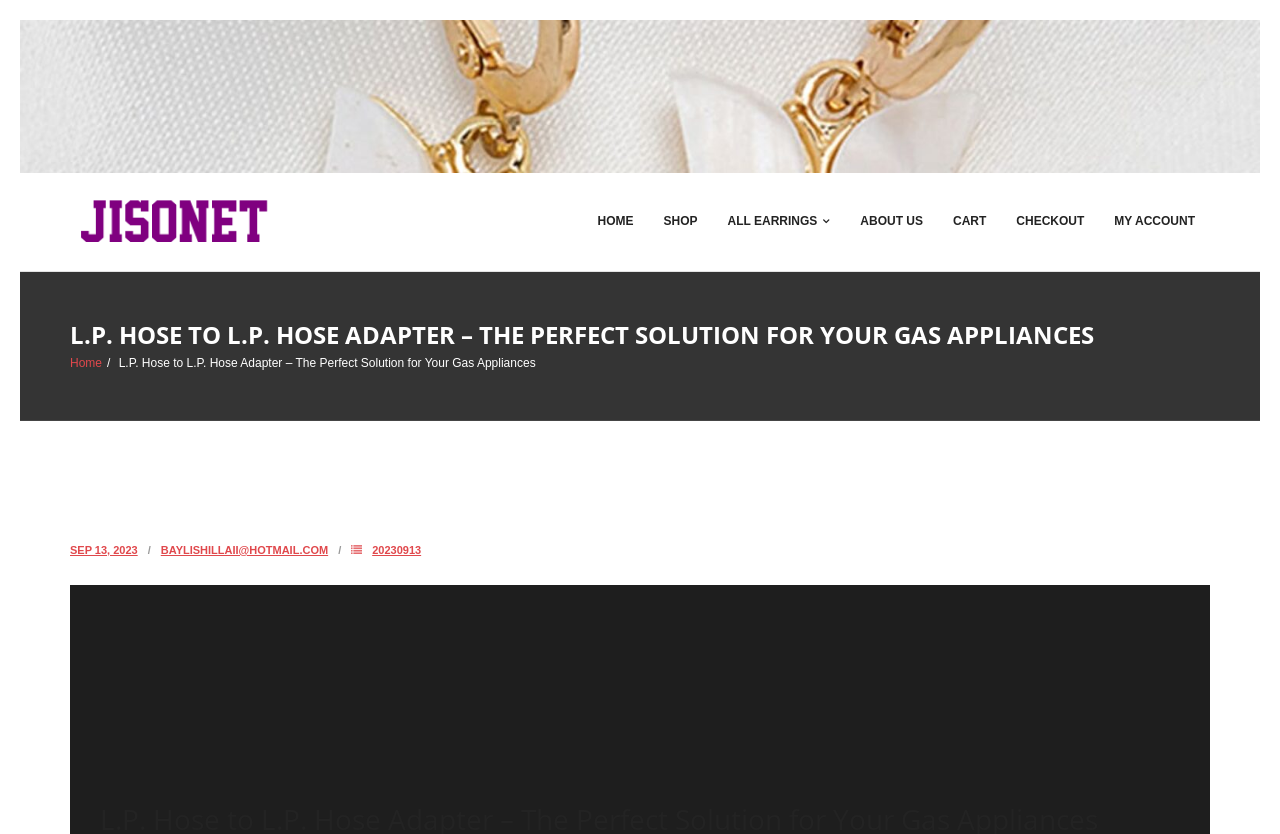Refer to the image and provide a thorough answer to this question:
How many sections are there in the middle of the page?

I counted the number of sections in the middle of the page, which includes a section with a heading 'L.P. HOSE TO L.P. HOSE ADAPTER – THE PERFECT SOLUTION FOR YOUR GAS APPLIANCES' and another section with links and text.